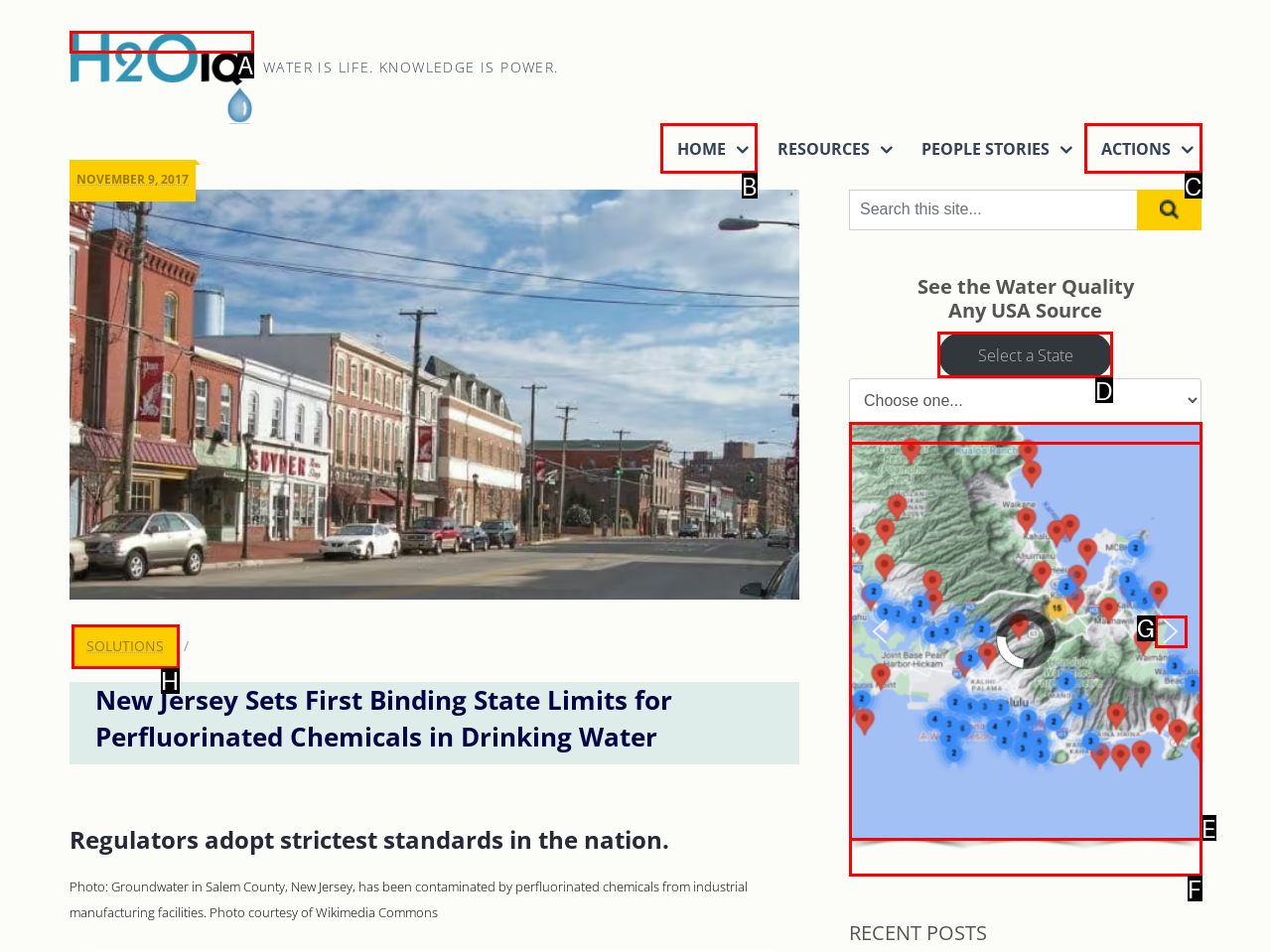Tell me which one HTML element best matches the description: Select a State Answer with the option's letter from the given choices directly.

D